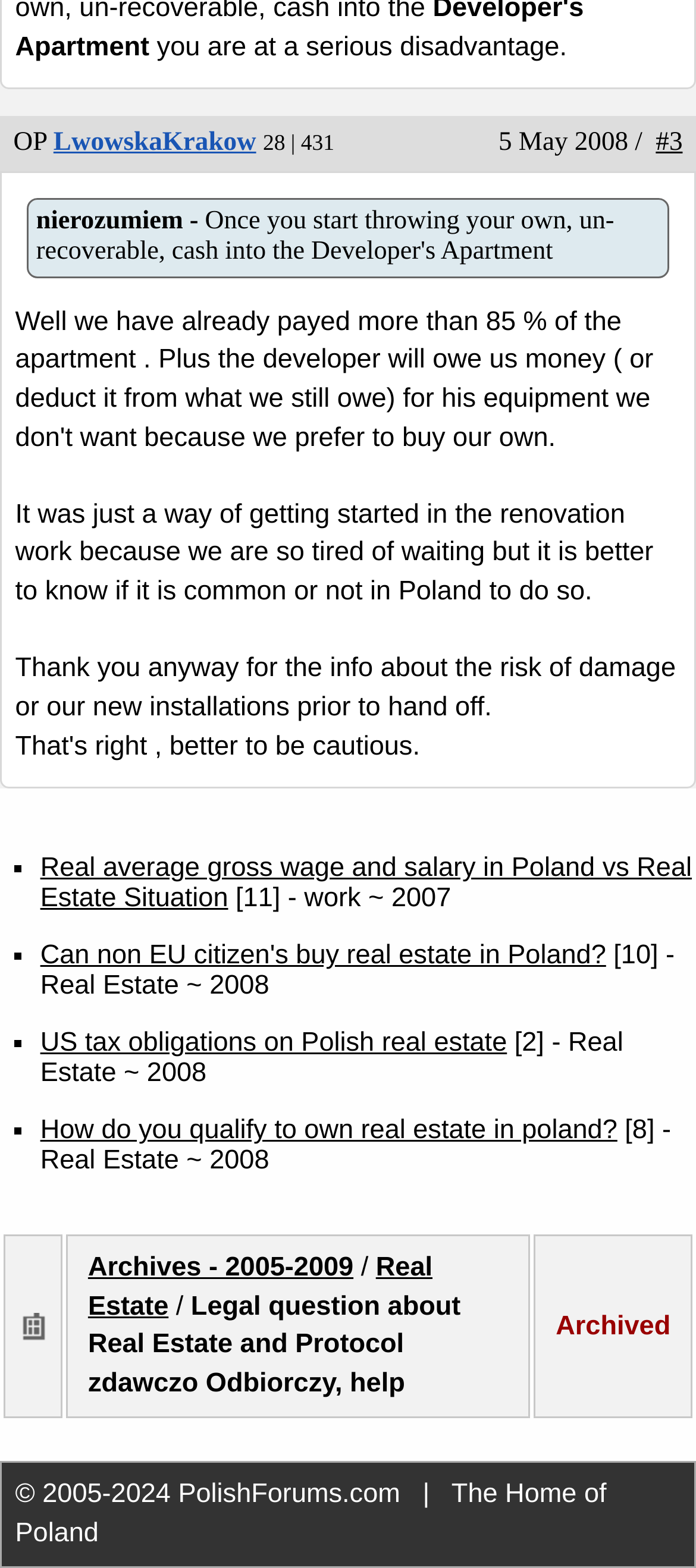What language is the webpage primarily in?
Based on the image, please offer an in-depth response to the question.

Although the webpage appears to be related to Poland and Polish real estate, the primary language used on the webpage is English. This suggests that the webpage is intended for an international audience or for individuals who are not native Polish speakers but are interested in Polish real estate.